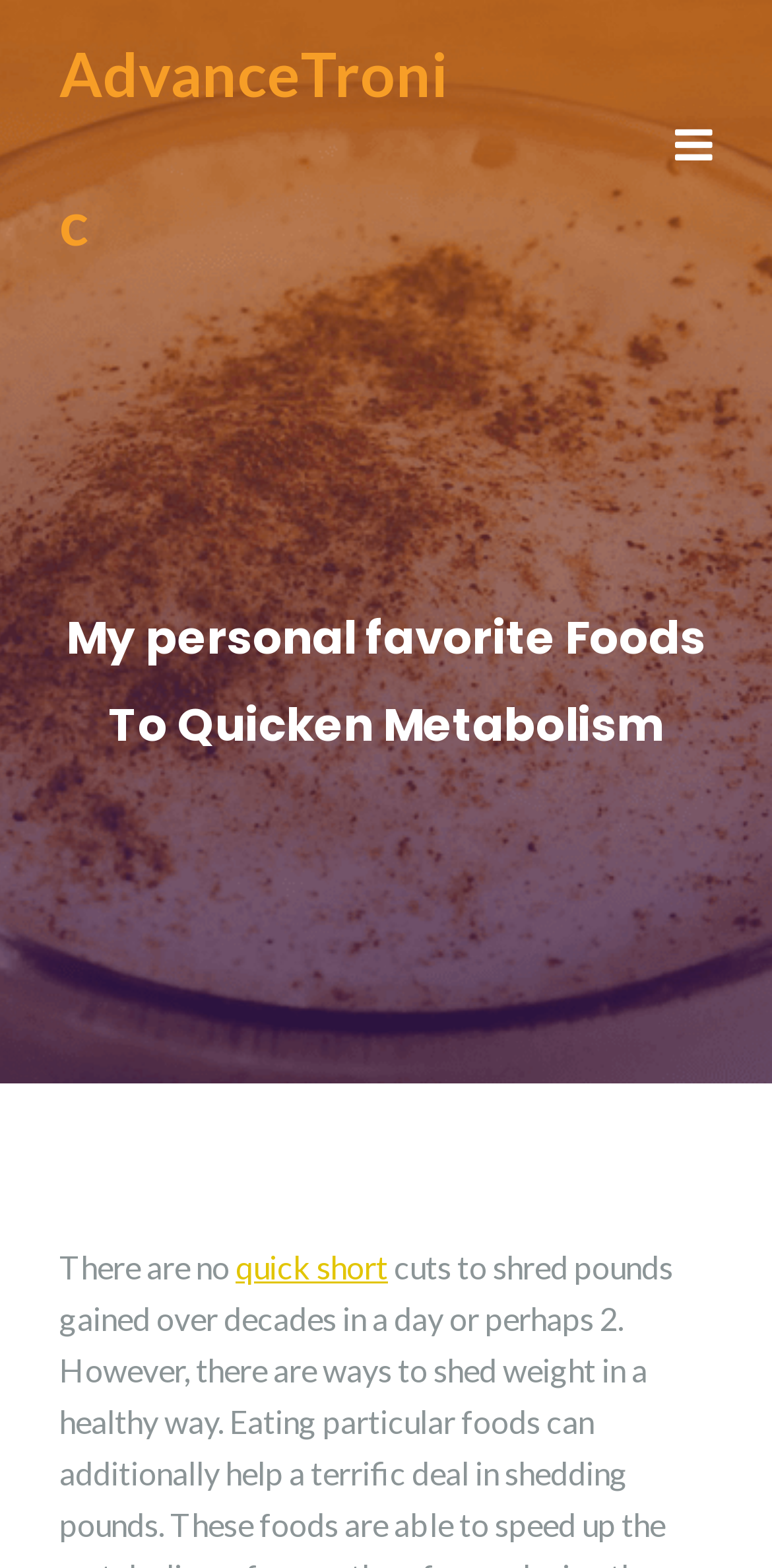Please determine the bounding box coordinates, formatted as (top-left x, top-left y, bottom-right x, bottom-right y), with all values as floating point numbers between 0 and 1. Identify the bounding box of the region described as: quick short

[0.305, 0.796, 0.503, 0.82]